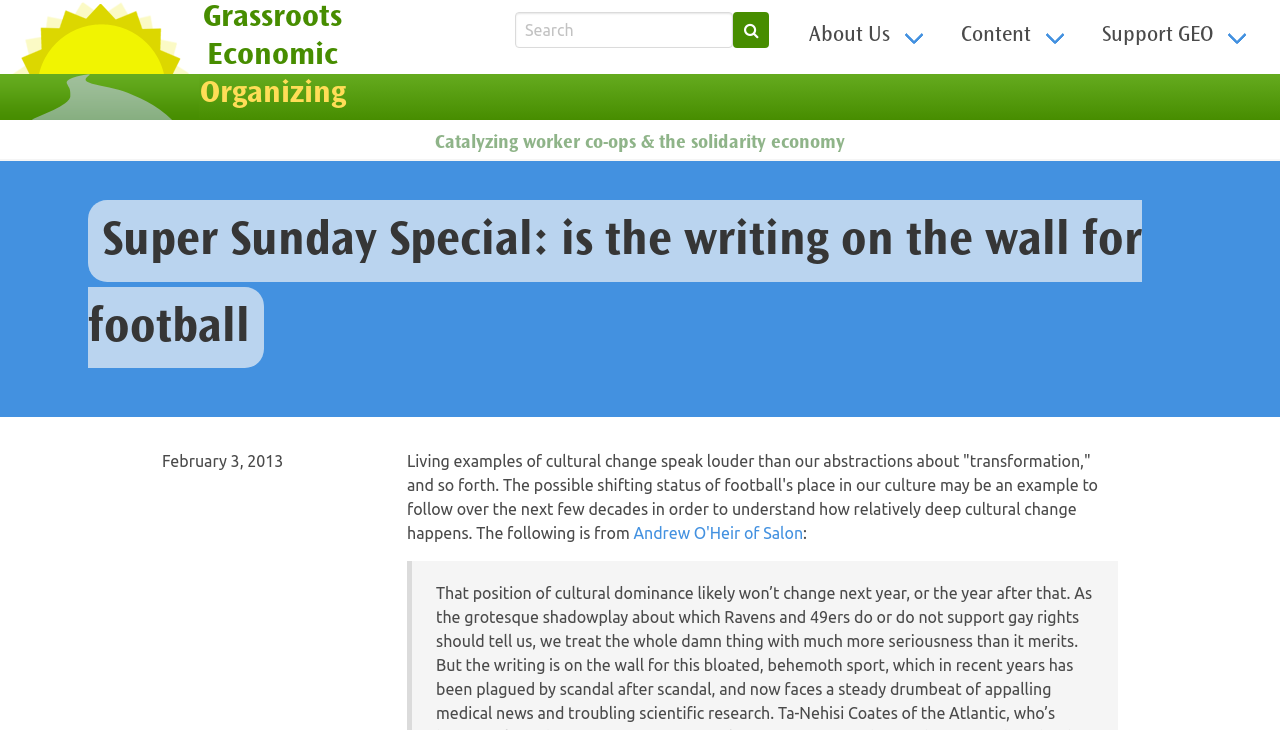From the given element description: "Support GEO", find the bounding box for the UI element. Provide the coordinates as four float numbers between 0 and 1, in the order [left, top, right, bottom].

[0.848, 0.016, 0.991, 0.084]